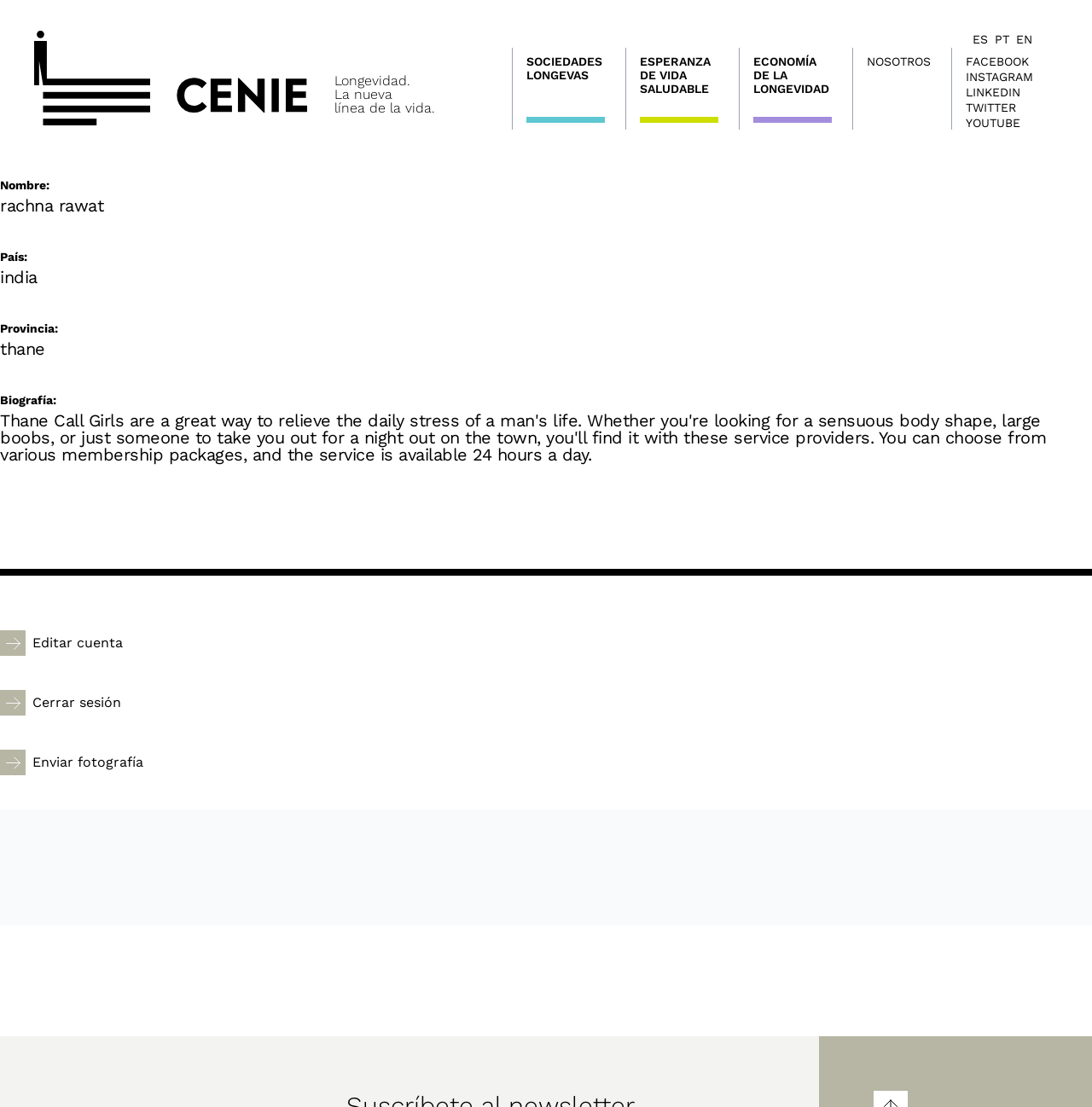Provide a single word or phrase answer to the question: 
What is the country of the person?

india